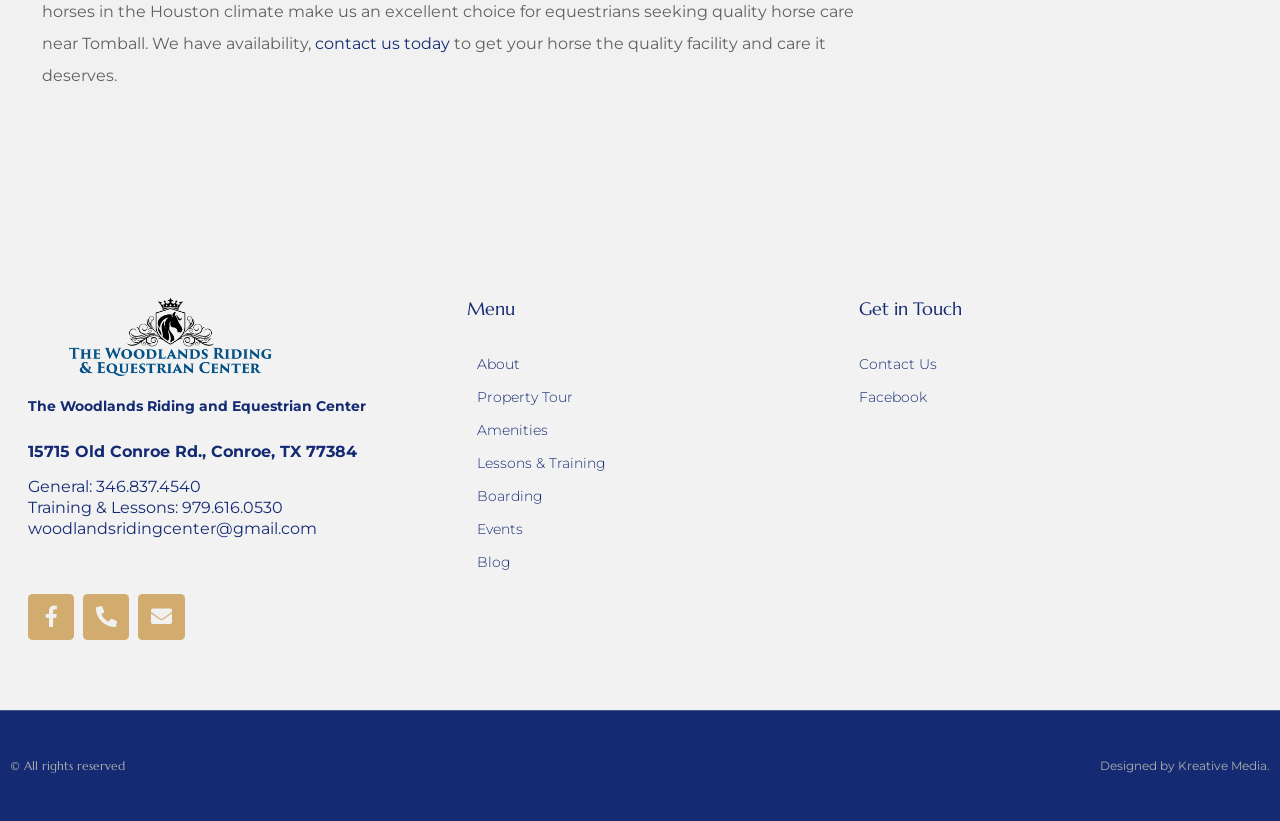Please identify the coordinates of the bounding box for the clickable region that will accomplish this instruction: "Select a subject".

None